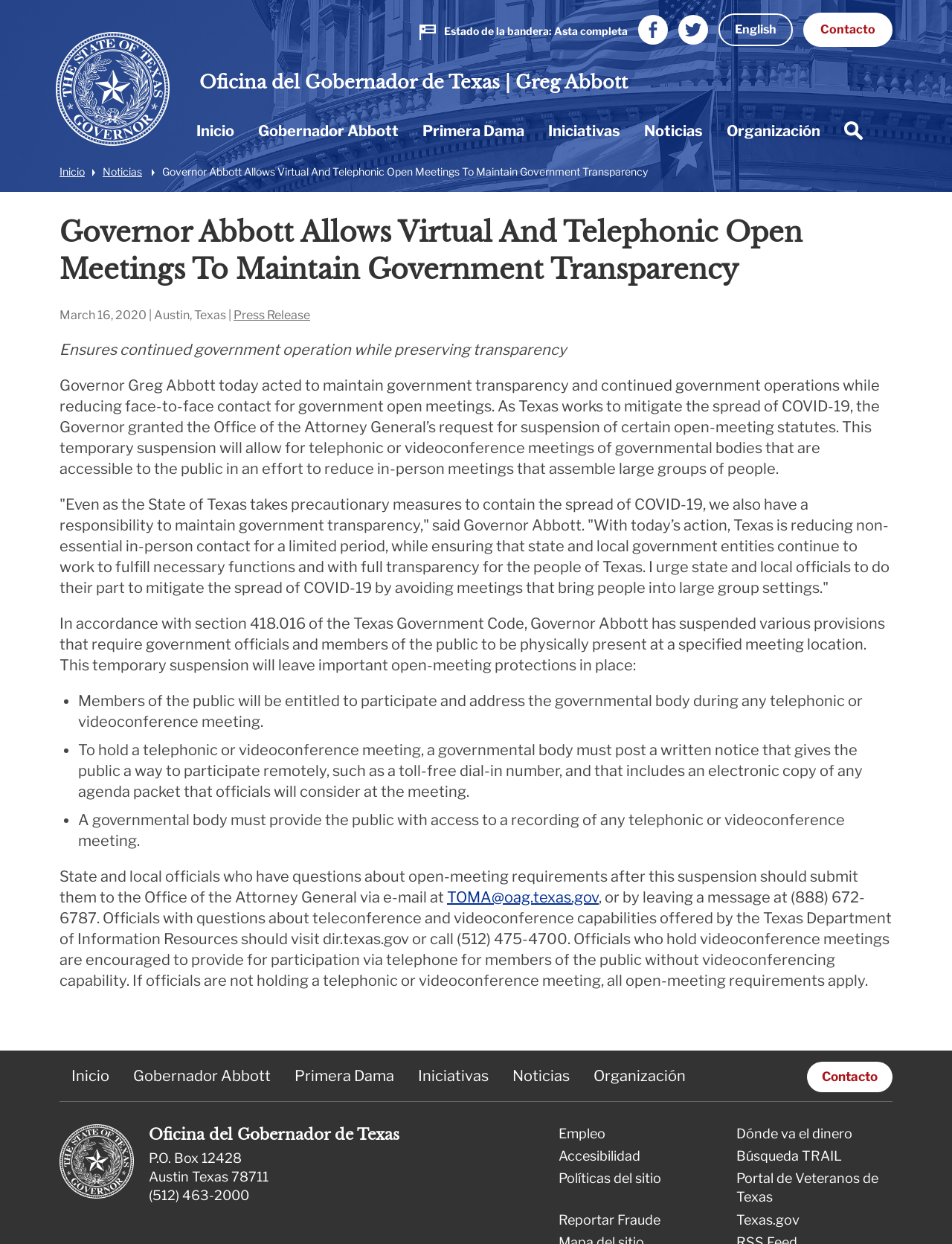Given the webpage screenshot, identify the bounding box of the UI element that matches this description: "Dónde va el dinero".

[0.774, 0.905, 0.896, 0.917]